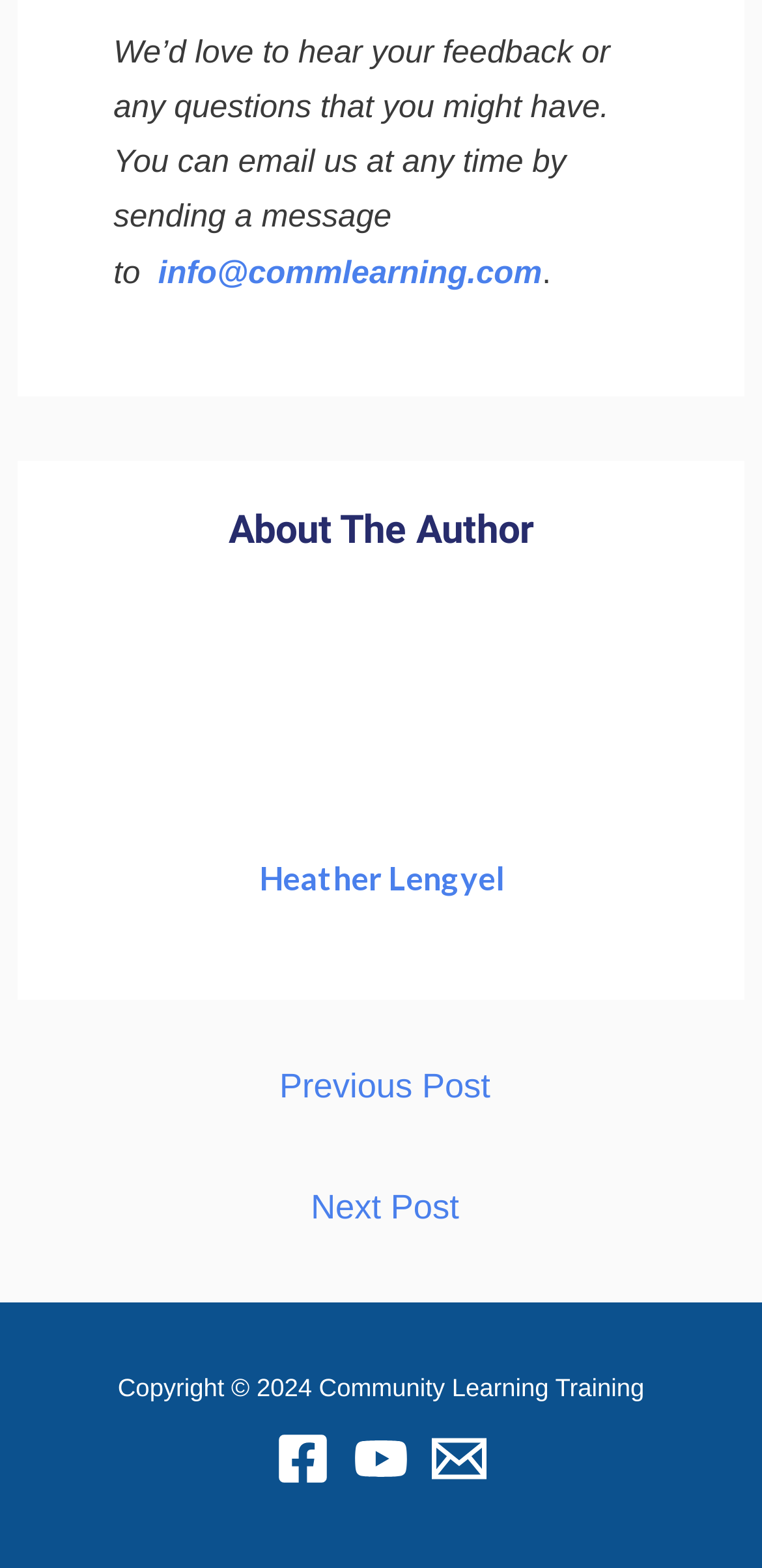Reply to the question with a single word or phrase:
What is the purpose of the 'Posts' section?

Post navigation